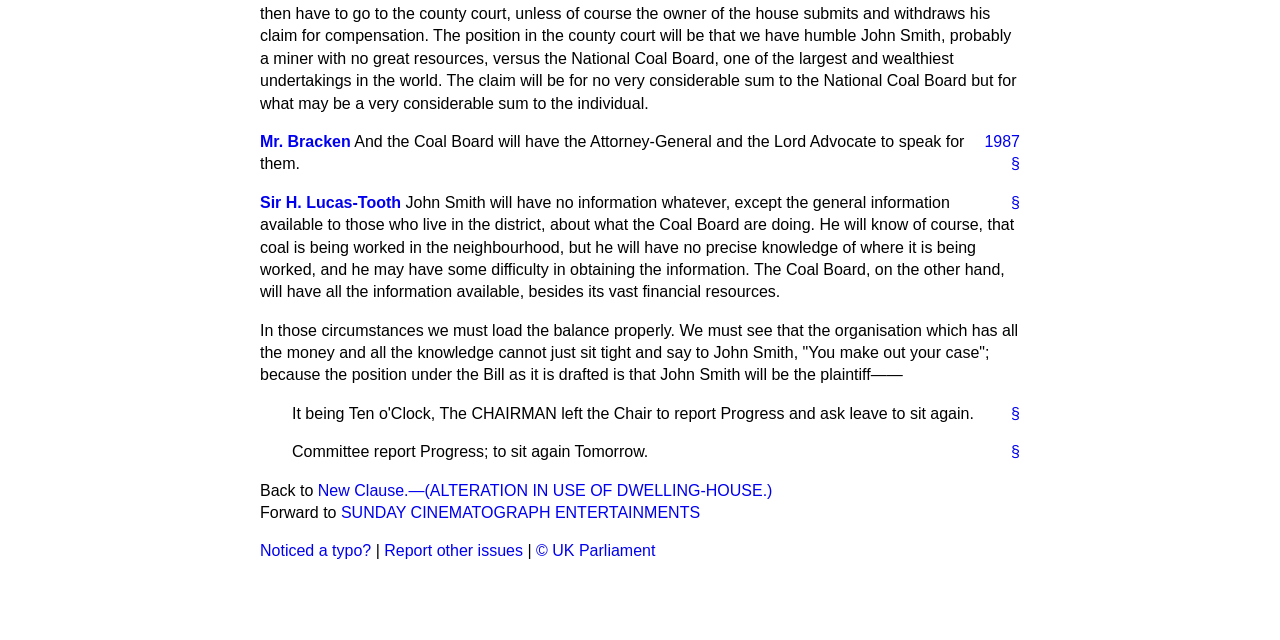Using the element description: "info@howellcommercial.com", determine the bounding box coordinates. The coordinates should be in the format [left, top, right, bottom], with values between 0 and 1.

None